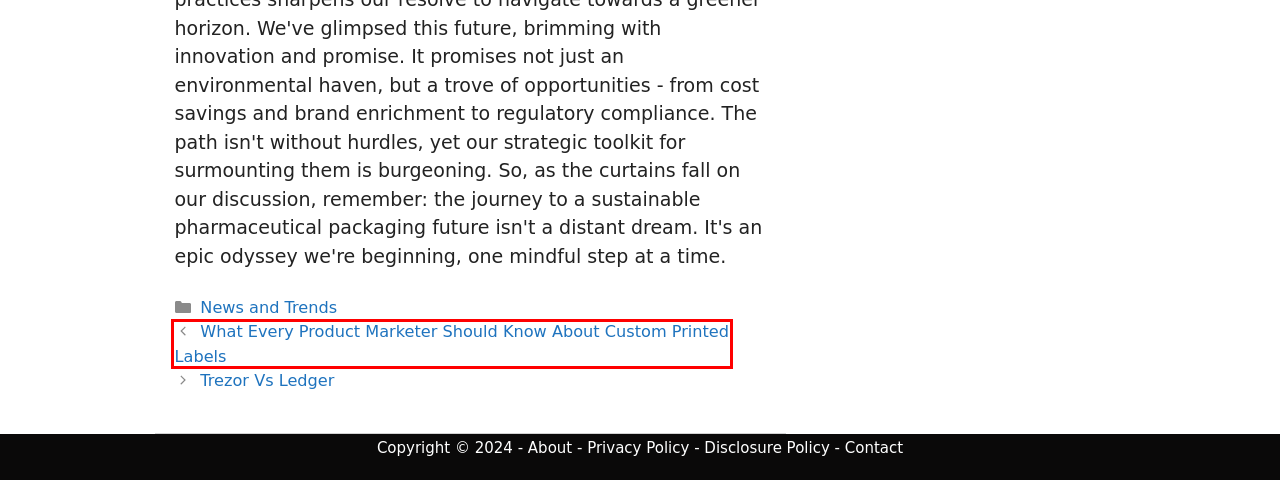Check out the screenshot of a webpage with a red rectangle bounding box. Select the best fitting webpage description that aligns with the new webpage after clicking the element inside the bounding box. Here are the candidates:
A. Disclosure Policy - Frugal Entrepreneur
B. More  - Frugal Entrepreneur
C. Insurance  - Frugal Entrepreneur
D. Marketing  - Frugal Entrepreneur
E. What Every Product Marketer Should Know About Custom Printed Labels
F. Privacy Policy - Frugal Entrepreneur
G. Run And Grow  - Frugal Entrepreneur
H. Welcome to Frugal Entrepreneur! - Frugal Entrepreneur

E